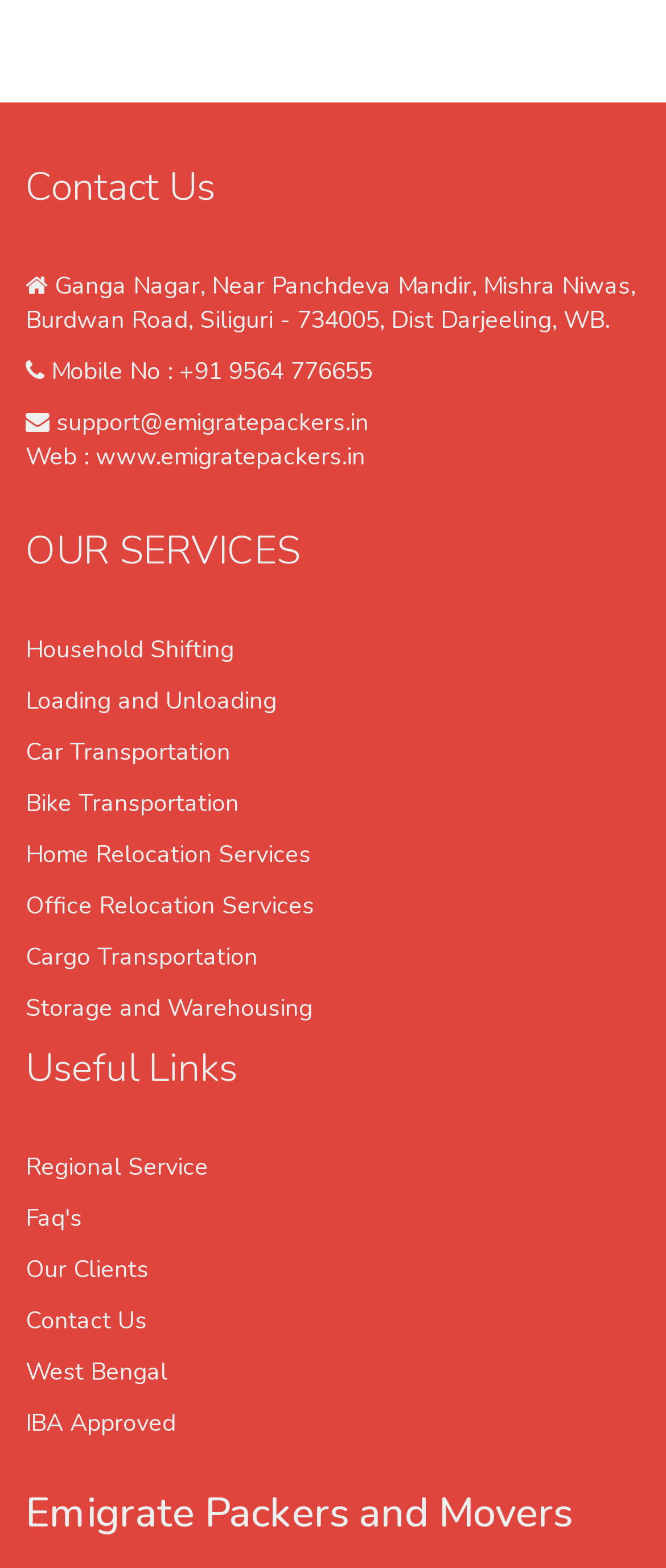Provide a short answer using a single word or phrase for the following question: 
What is the mobile number of Emigrate Packers and Movers?

+91 9564 776655